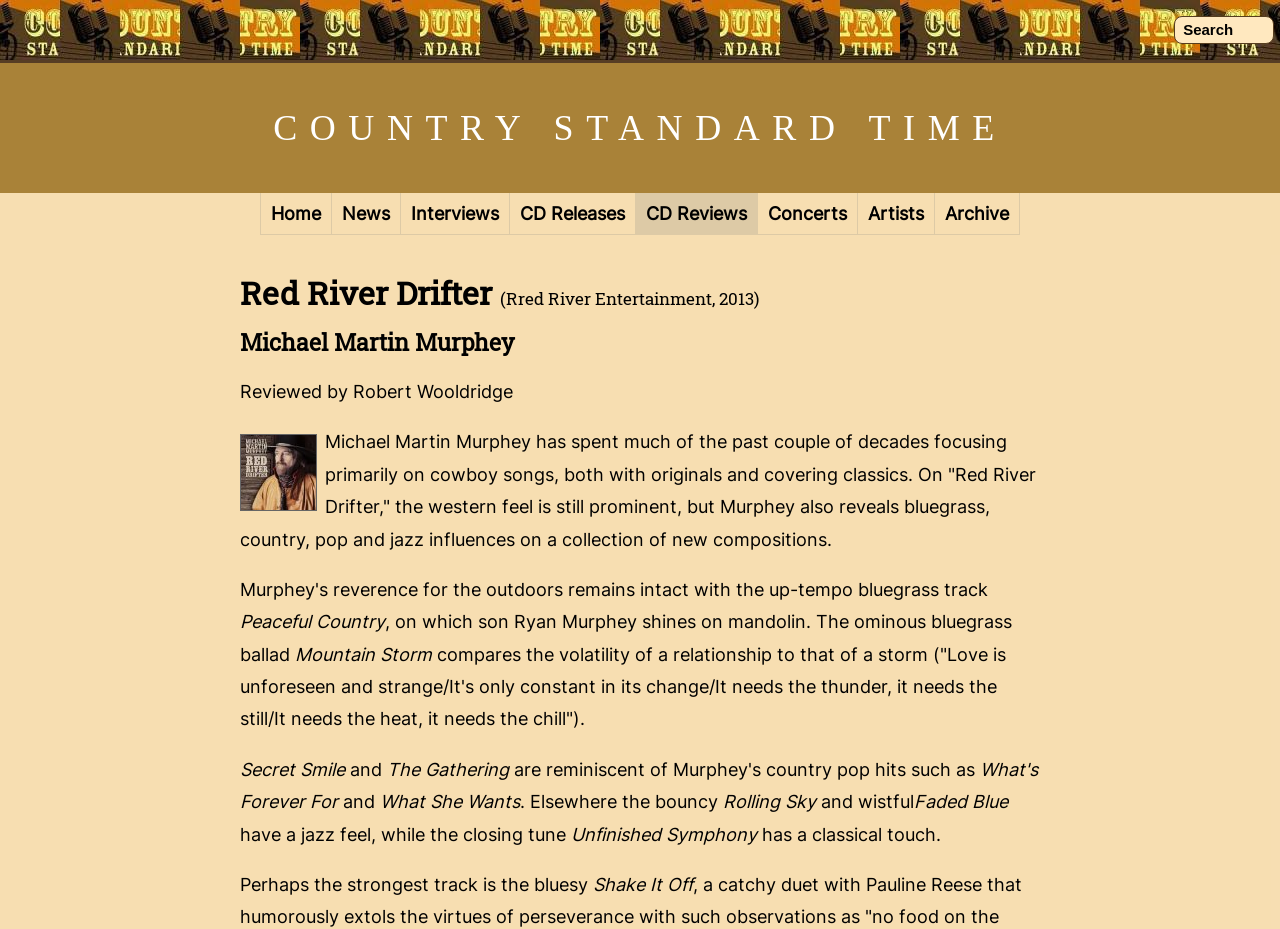Determine the bounding box coordinates for the clickable element required to fulfill the instruction: "Search for something". Provide the coordinates as four float numbers between 0 and 1, i.e., [left, top, right, bottom].

[0.917, 0.017, 0.995, 0.047]